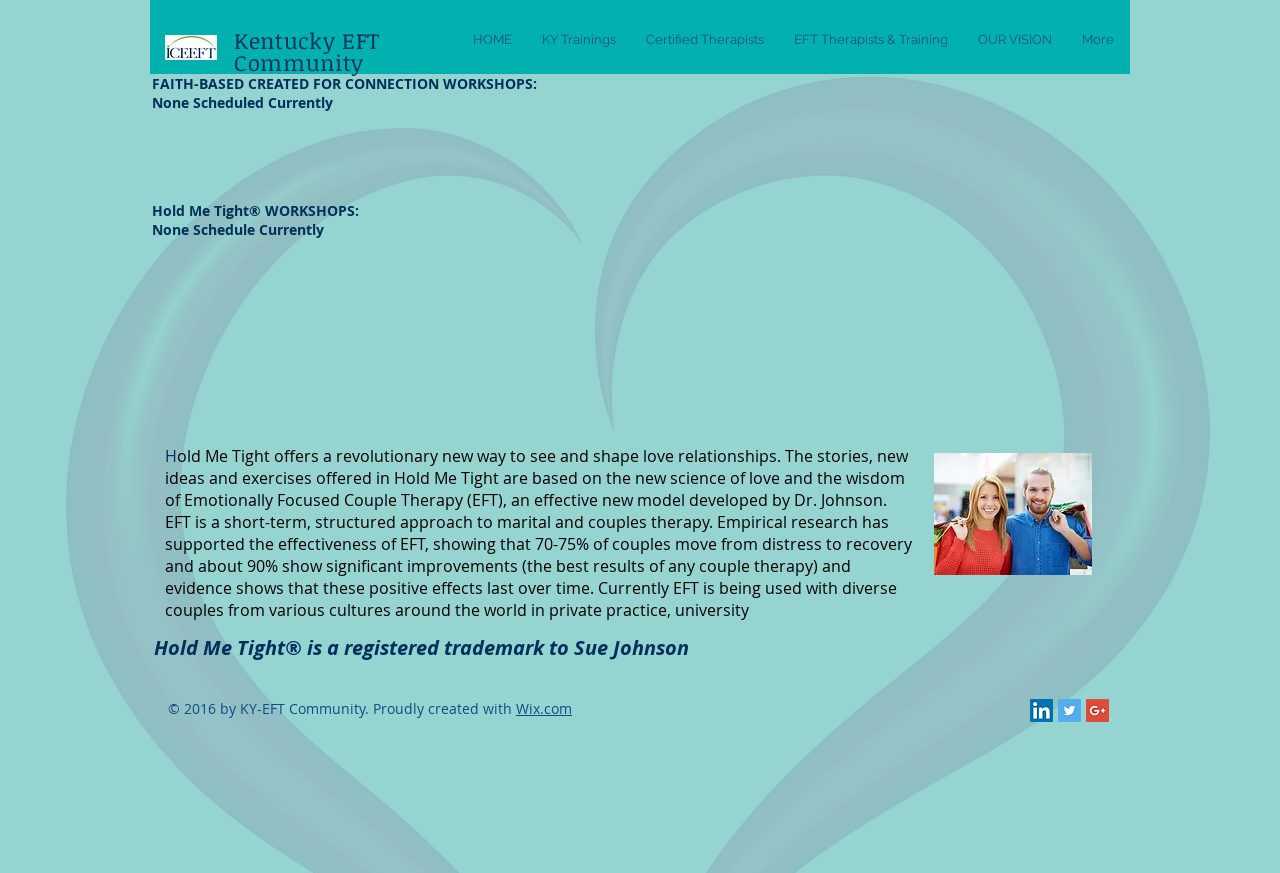Locate the bounding box coordinates of the clickable area to execute the instruction: "Share on Facebook". Provide the coordinates as four float numbers between 0 and 1, represented as [left, top, right, bottom].

None